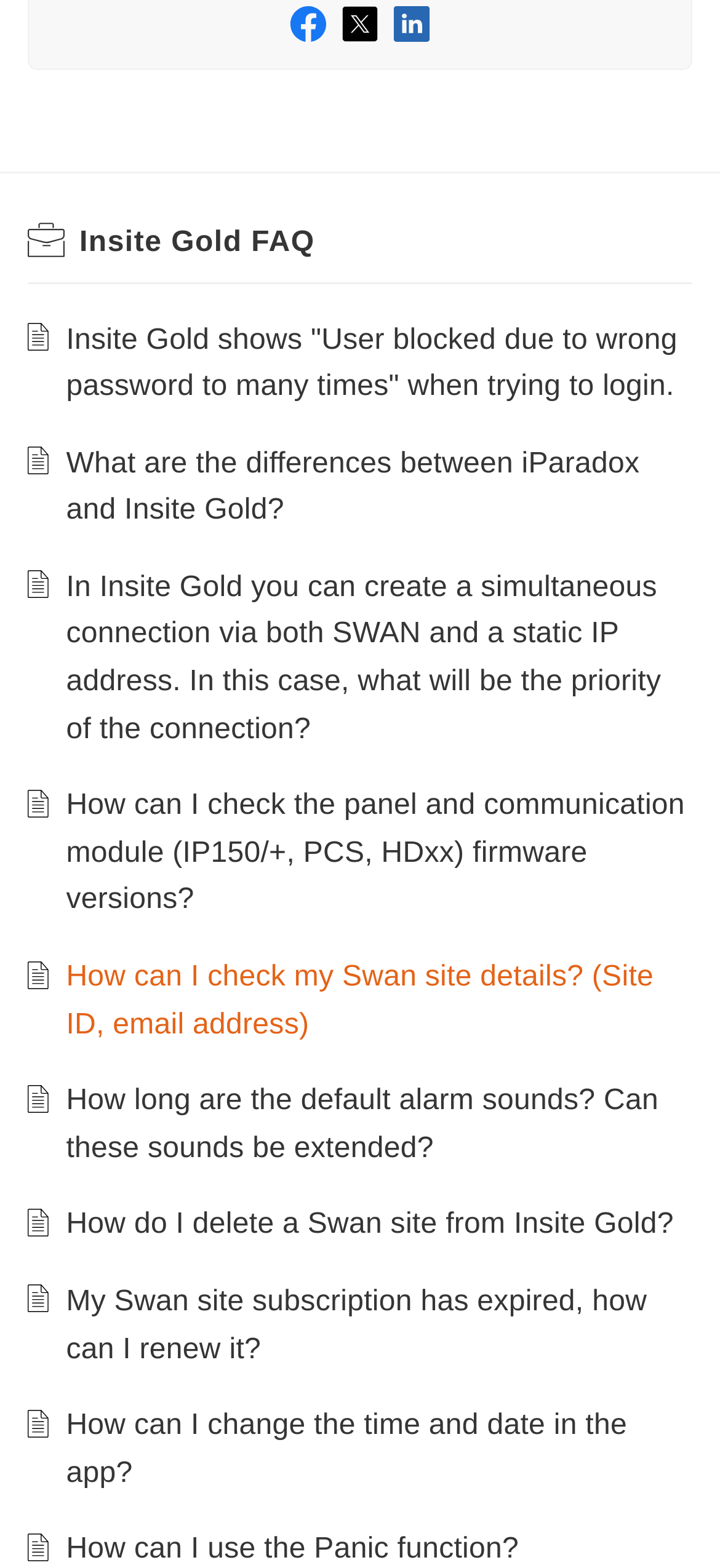Using the description: "Insite Gold FAQ", identify the bounding box of the corresponding UI element in the screenshot.

[0.11, 0.145, 0.437, 0.165]